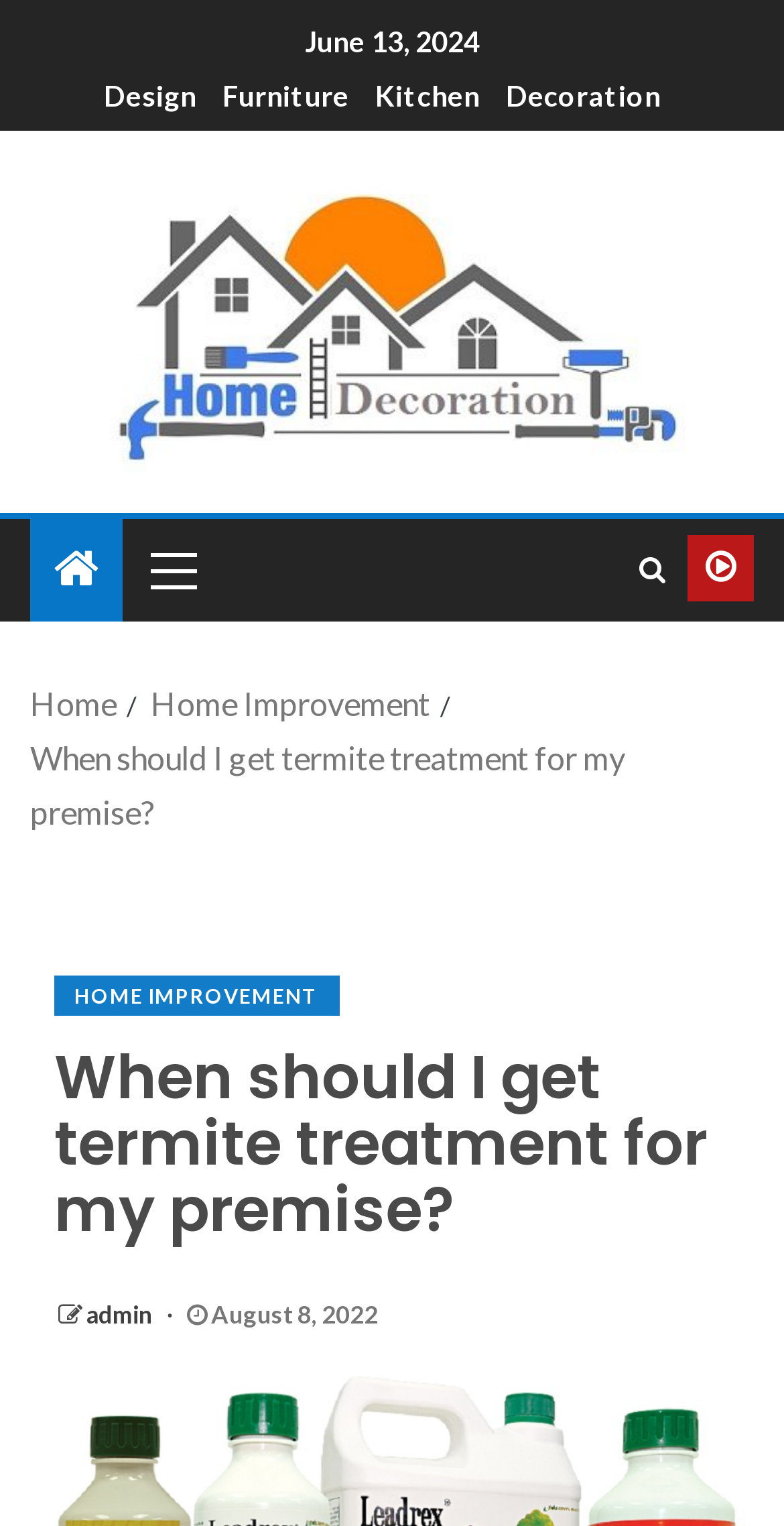Carefully observe the image and respond to the question with a detailed answer:
What is the date of the article?

The date of the article can be found at the bottom of the article section, where it says 'August 8, 2022'.